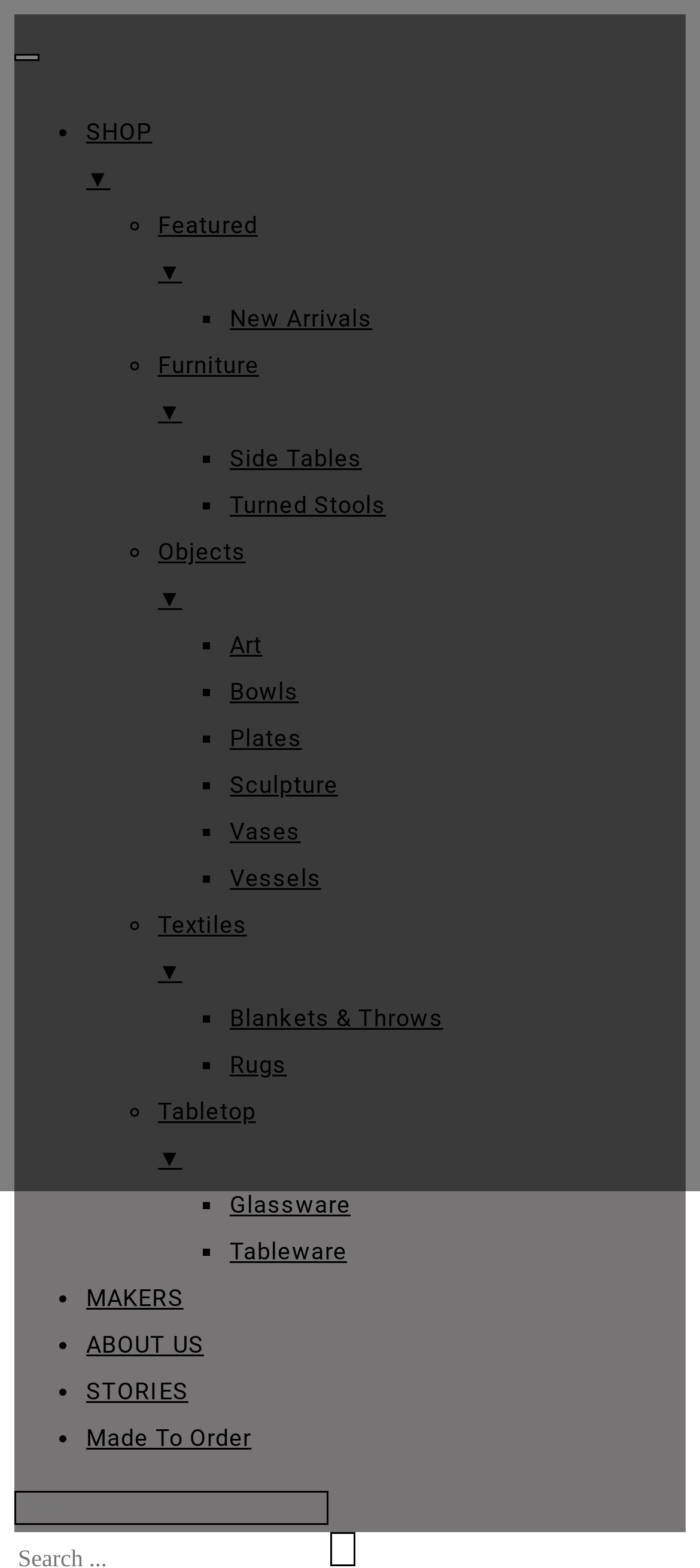Respond to the following query with just one word or a short phrase: 
What is the main category of products?

Furniture